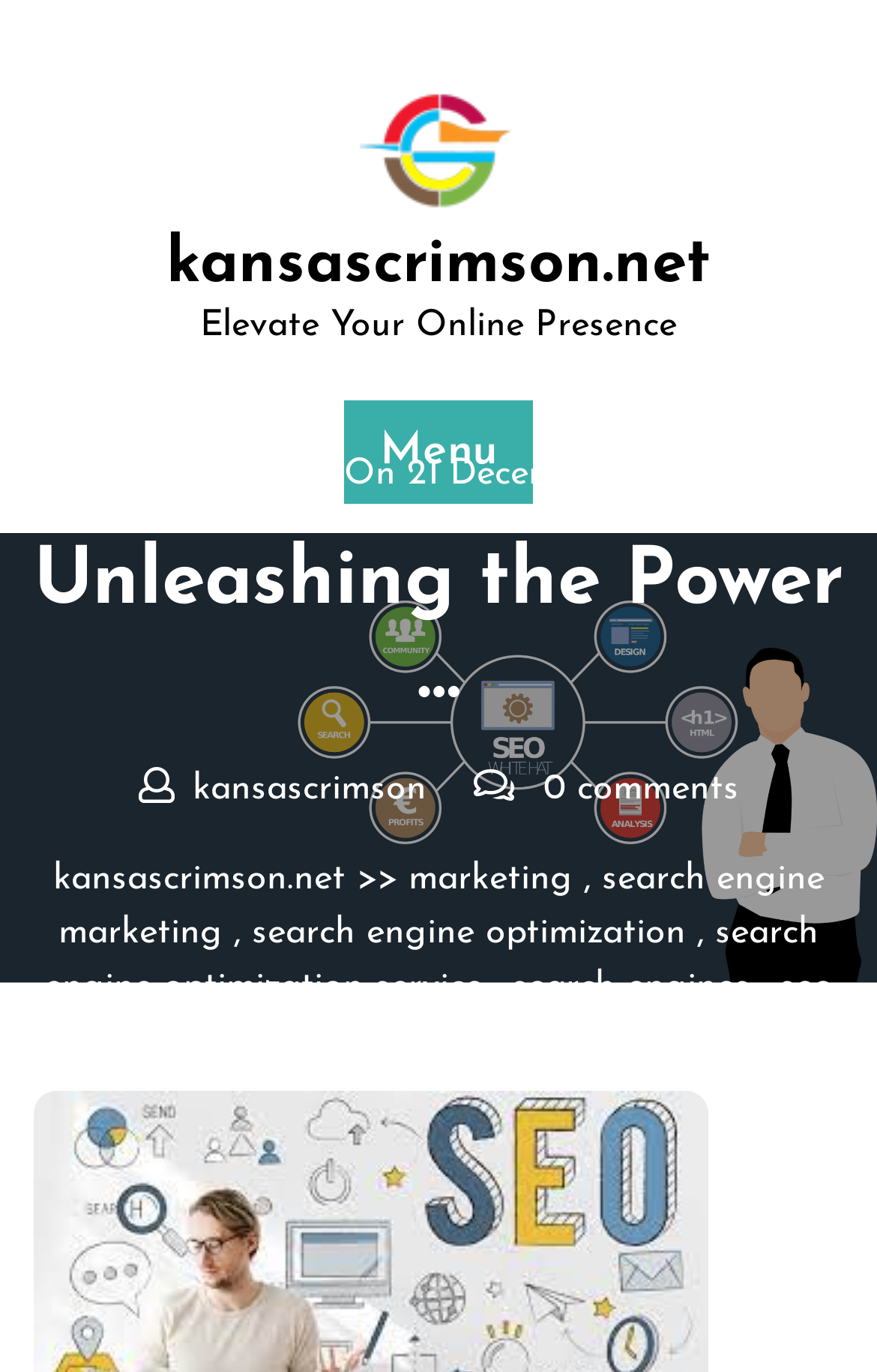Show the bounding box coordinates of the element that should be clicked to complete the task: "Click the 'kansascrimson.net' link at the bottom".

[0.06, 0.628, 0.394, 0.654]